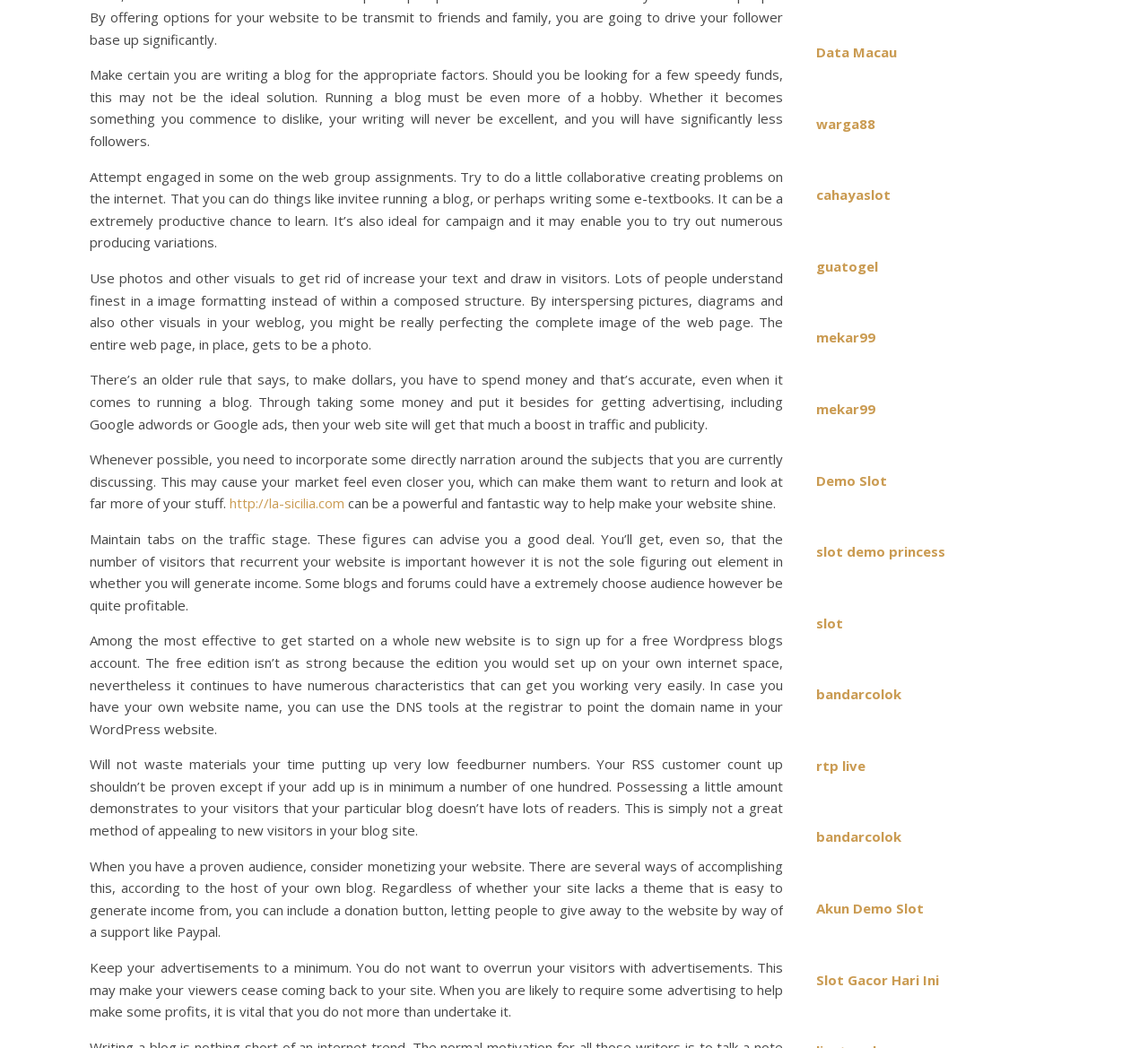Given the element description: "Akun Demo Slot", predict the bounding box coordinates of the UI element it refers to, using four float numbers between 0 and 1, i.e., [left, top, right, bottom].

[0.711, 0.858, 0.805, 0.875]